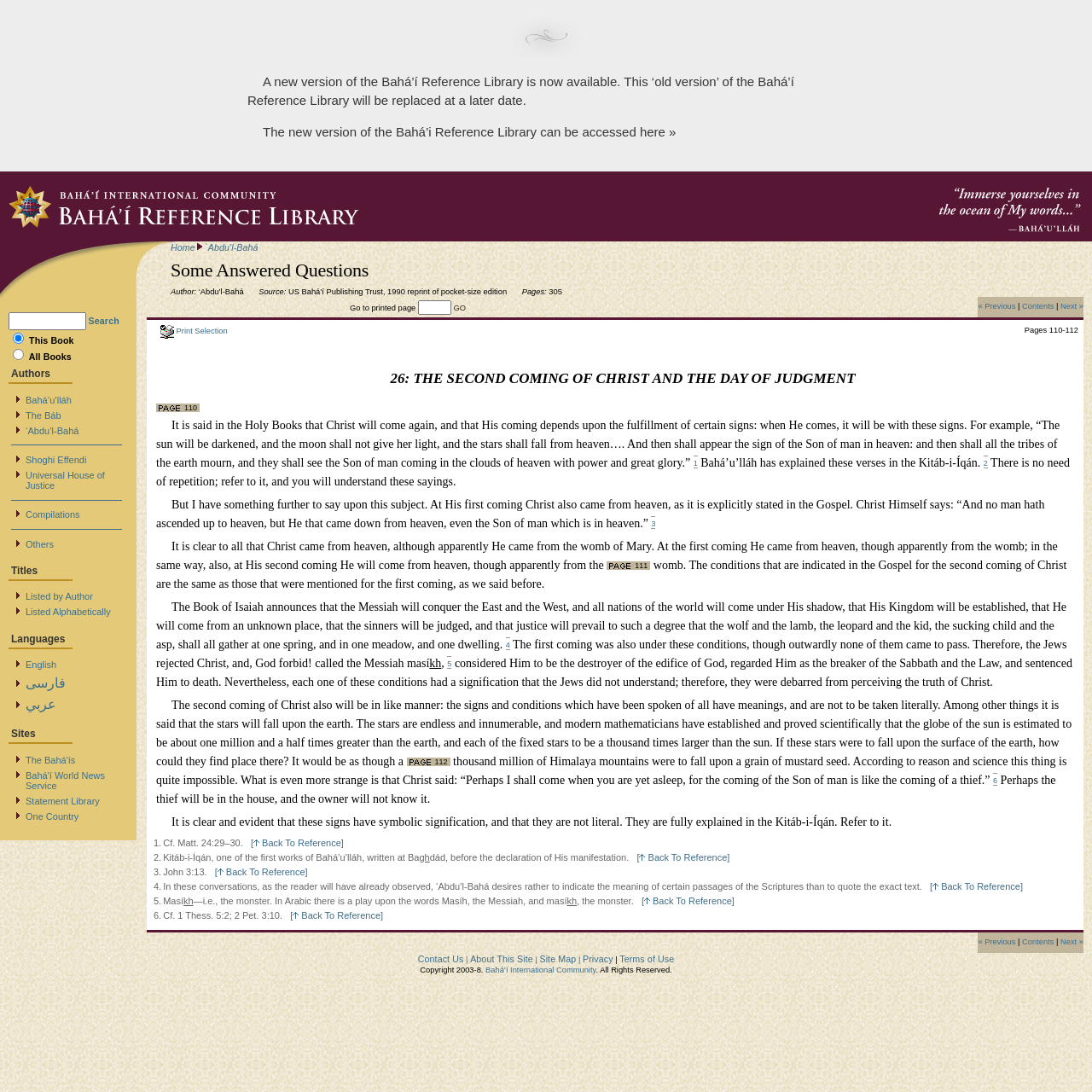Answer with a single word or phrase: 
How many pages does the book have?

305